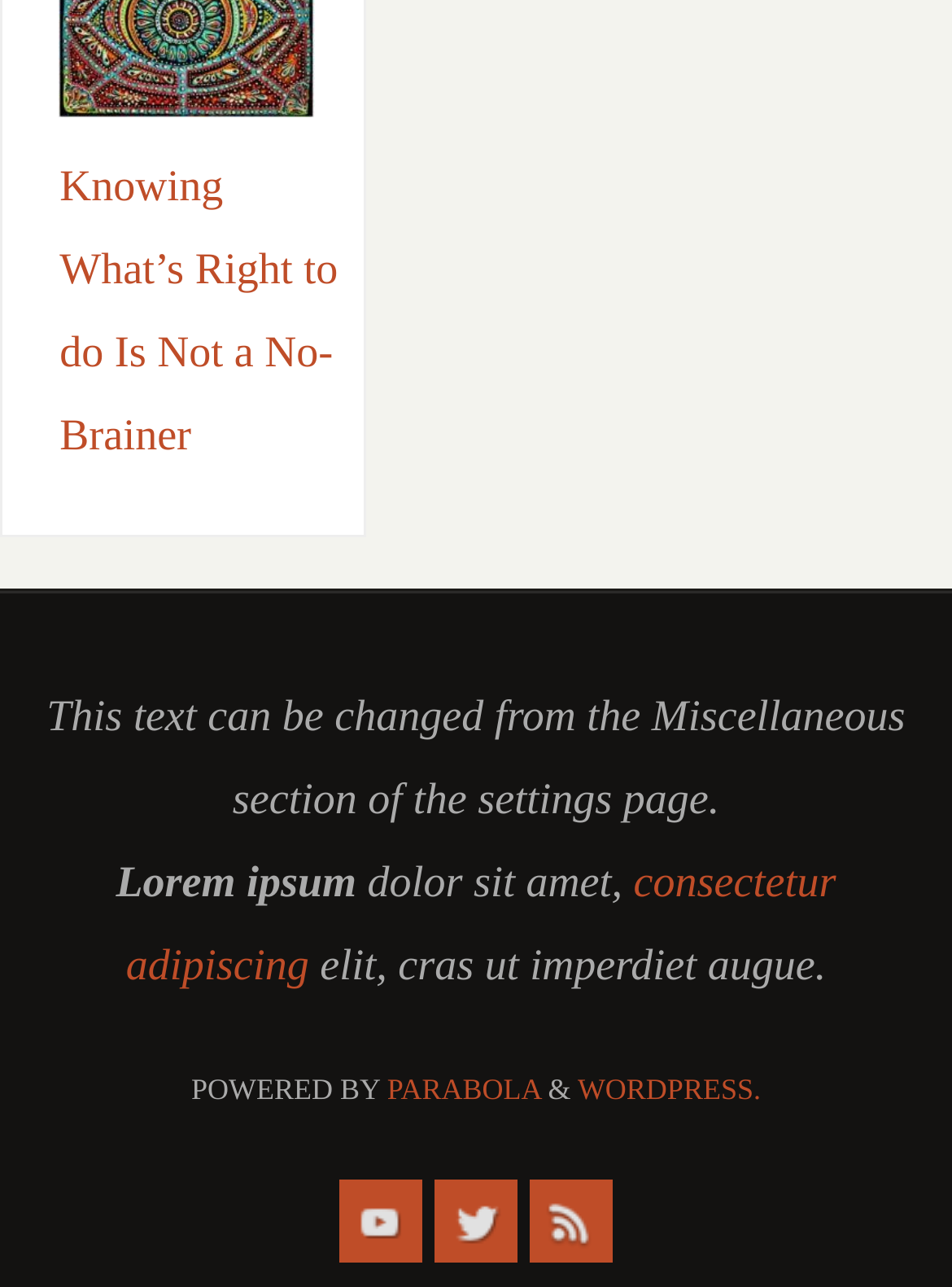What is the first link on the webpage?
Please provide a single word or phrase as your answer based on the image.

Knowing What’s Right to do Is Not a No-Brainer